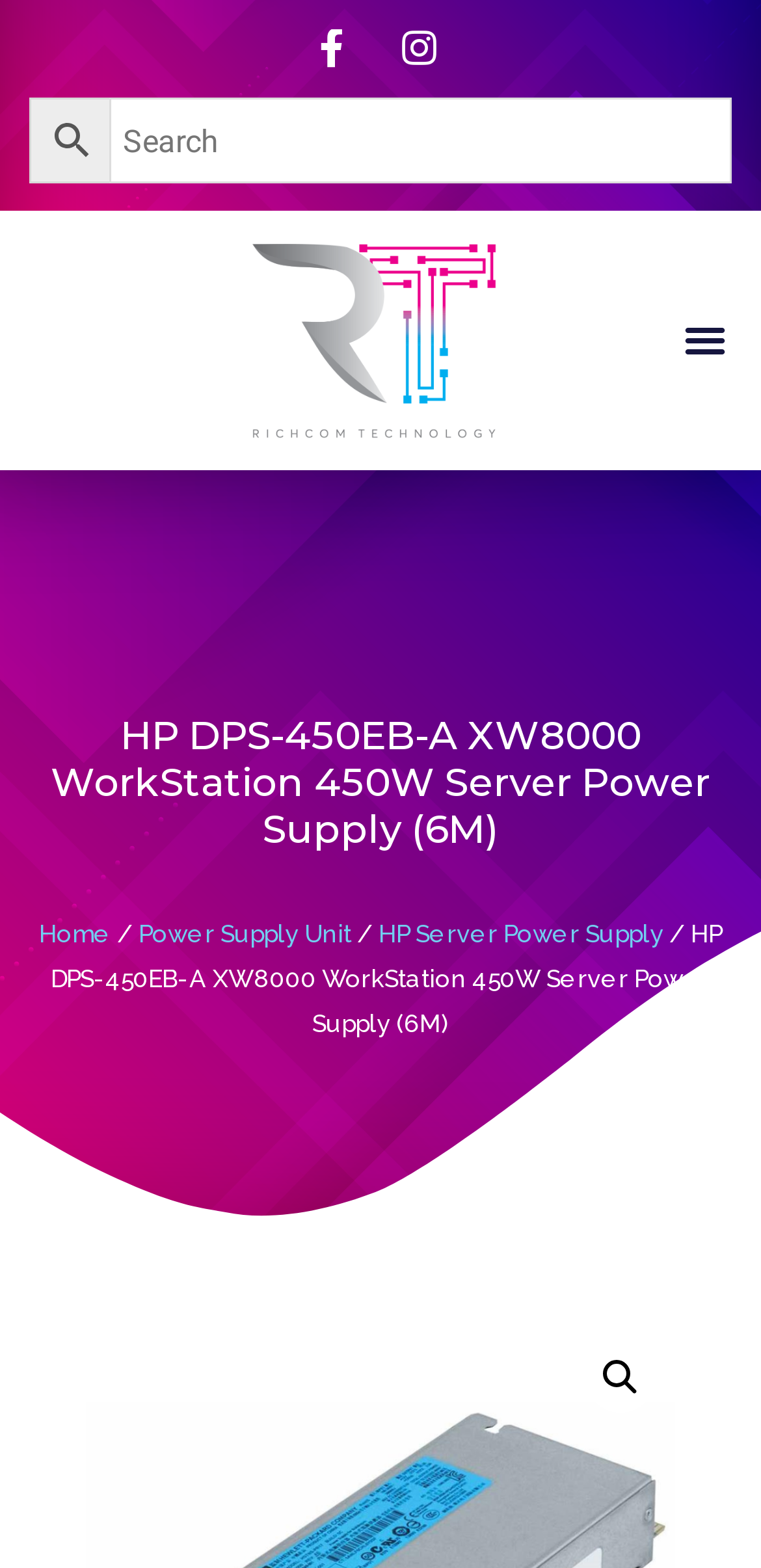Describe in detail what you see on the webpage.

The webpage is an online shopping page for the HP XW8000 WorkStation Server Power Supply. At the top left, there is a search box with a magnifying glass icon next to it. Below the search box, there are three links aligned horizontally, likely representing navigation options. 

On the top right, there is a menu toggle button. Below it, the main product information is displayed, including a heading that reads "HP DPS-450EB-A XW8000 WorkStation 450W Server Power Supply (6M)". 

Underneath the product heading, there are three links: "Home", "Power Supply Unit", and "HP Server Power Supply", which are separated by forward slashes. These links are likely part of the product's category or breadcrumb navigation. 

Further down, there is a smaller text that repeats the product name, followed by a link with a magnifying glass icon, possibly representing a search or filter option. There are no images of the product itself on this page.